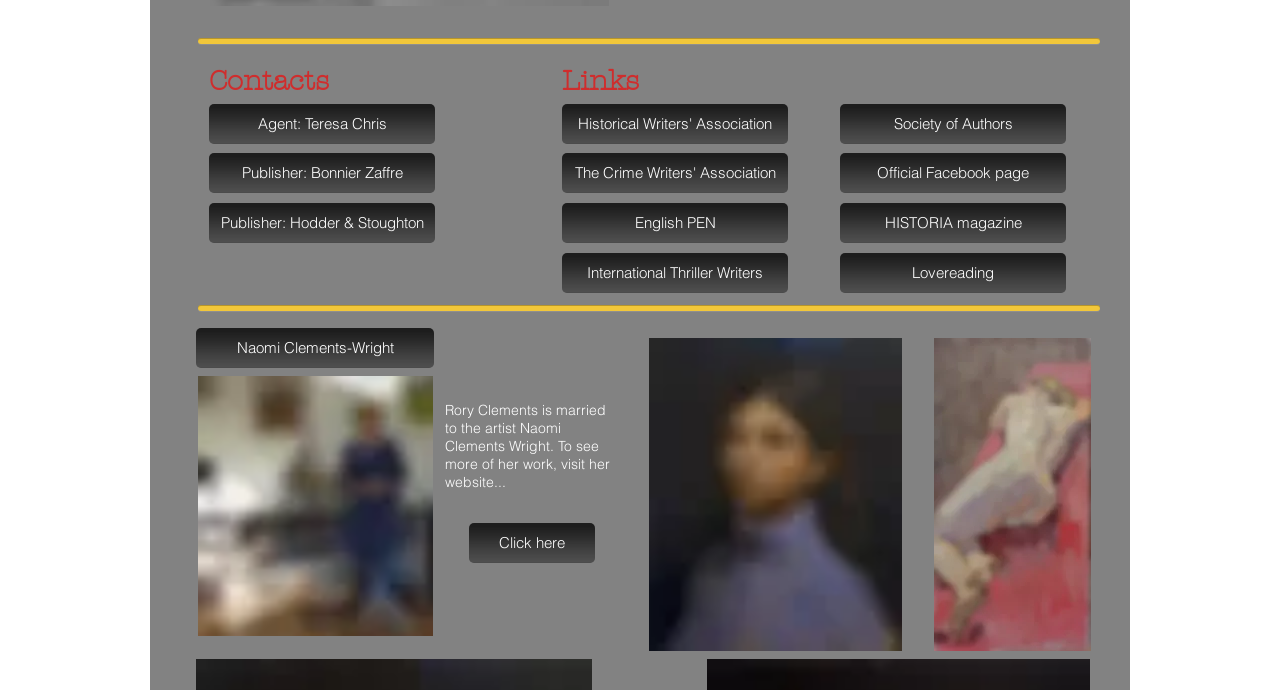How many links are there under 'Contacts'?
Based on the image, please offer an in-depth response to the question.

I counted the number of links under the 'Contacts' section, which are 'Agent: Teresa Chris', 'Publisher: Bonnier Zaffre', and 'Publisher: Hodder & Stoughton', so there are 3 links in total.